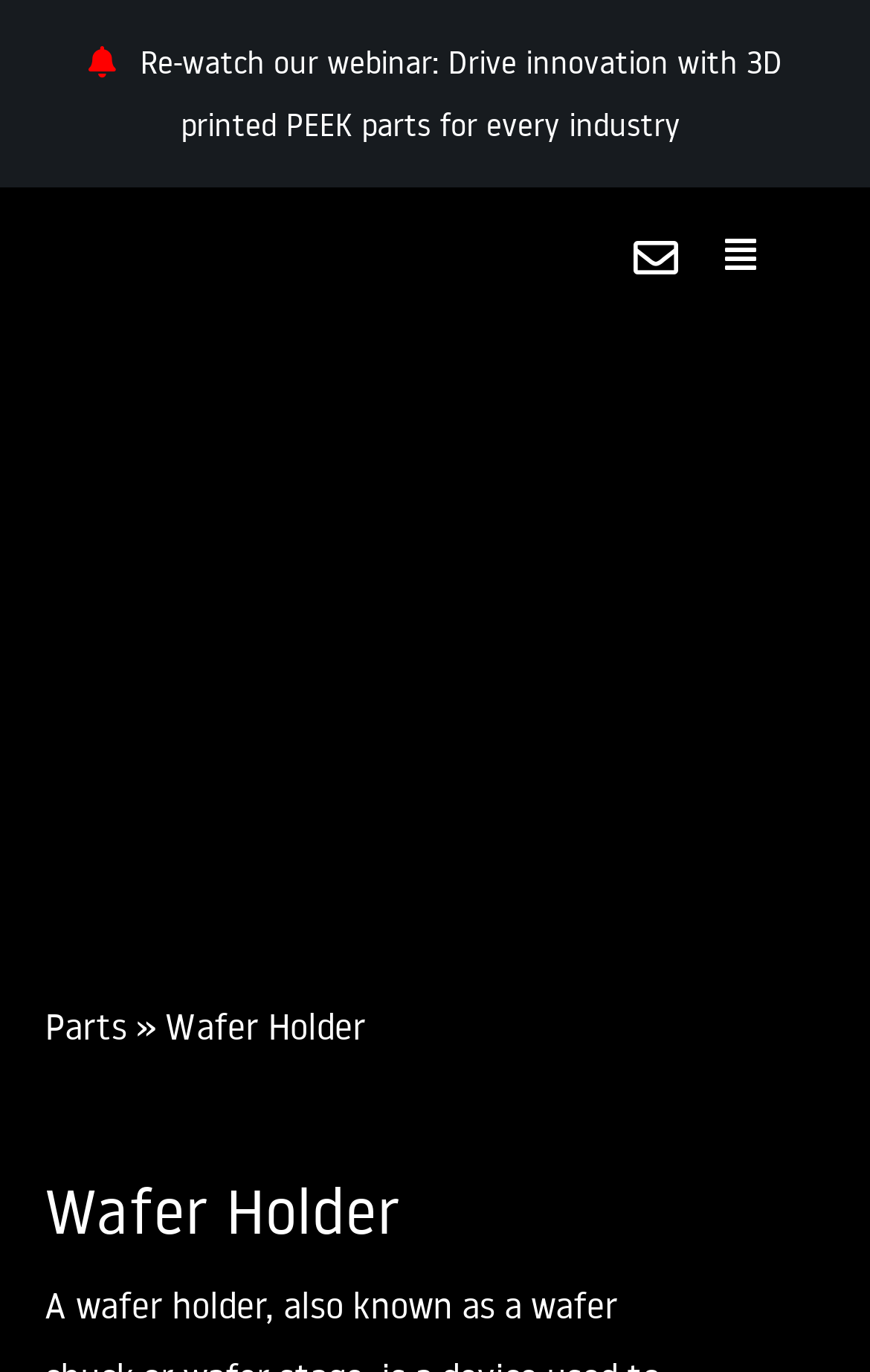Calculate the bounding box coordinates for the UI element based on the following description: "Toggle Navigation". Ensure the coordinates are four float numbers between 0 and 1, i.e., [left, top, right, bottom].

[0.78, 0.153, 0.923, 0.218]